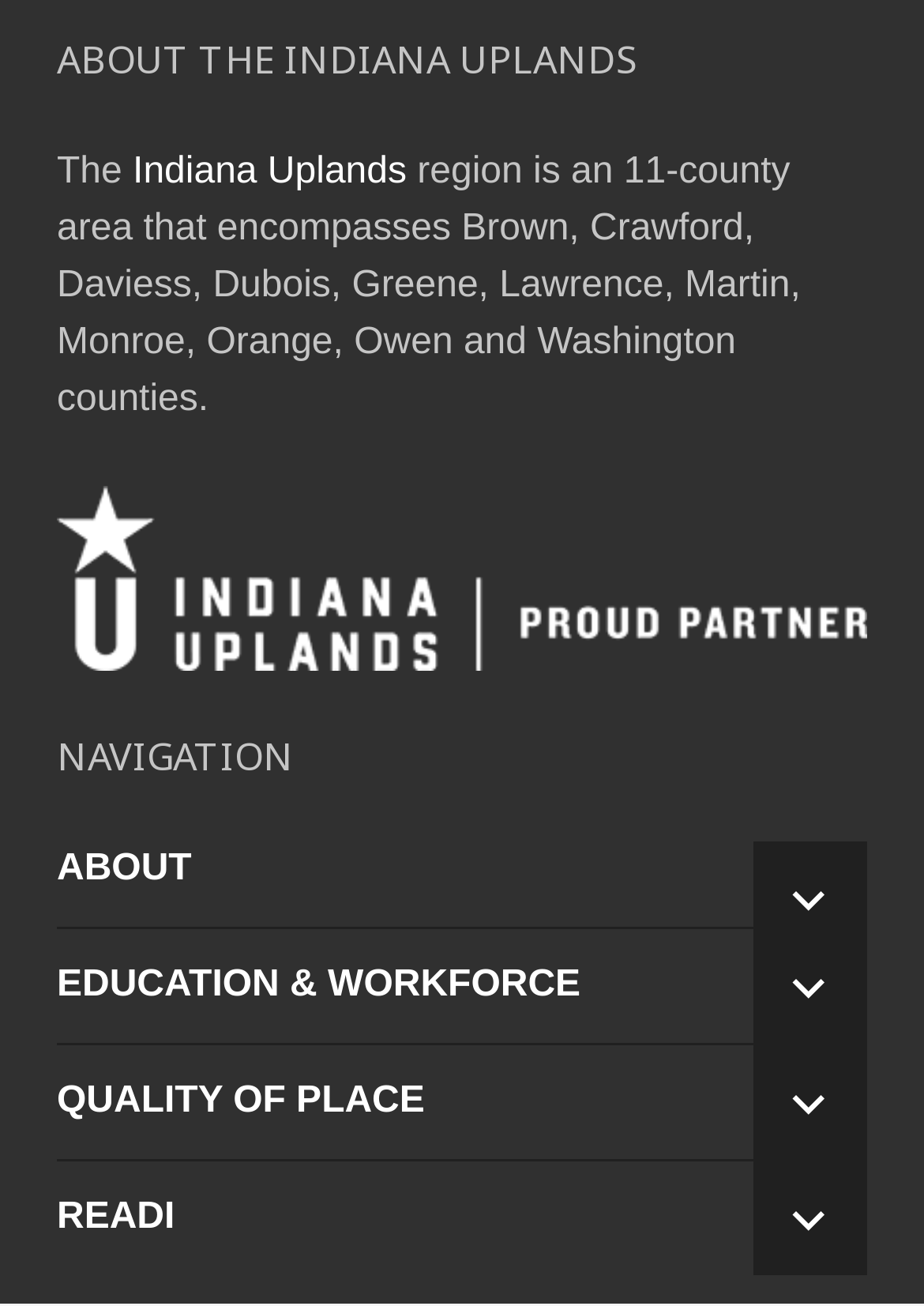Refer to the image and provide an in-depth answer to the question: 
What is the last navigation category listed?

The last navigation category listed under the 'NAVIGATION' heading is 'READI', which is likely a specific program or initiative related to the Indiana Uplands region.